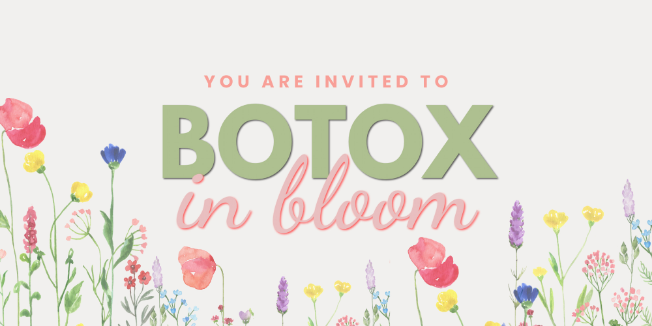Thoroughly describe what you see in the image.

The image features an elegant invitation design for an event titled "Botox in Bloom." Delicately framed by watercolor illustrations of colorful wildflowers such as poppies and lavender, the central text reads "YOU ARE INVITED TO" in an inviting pastel palette. The prominent word "BOTOX" stands out in bold green lettering, while the word "in bloom" is written in soft pink cursive, adding a touch of whimsy and warmth. This visually appealing invitation captures the essence of a seasonal beauty event, inviting guests to engage with cosmetic treatments in a refreshing and vibrant setting.